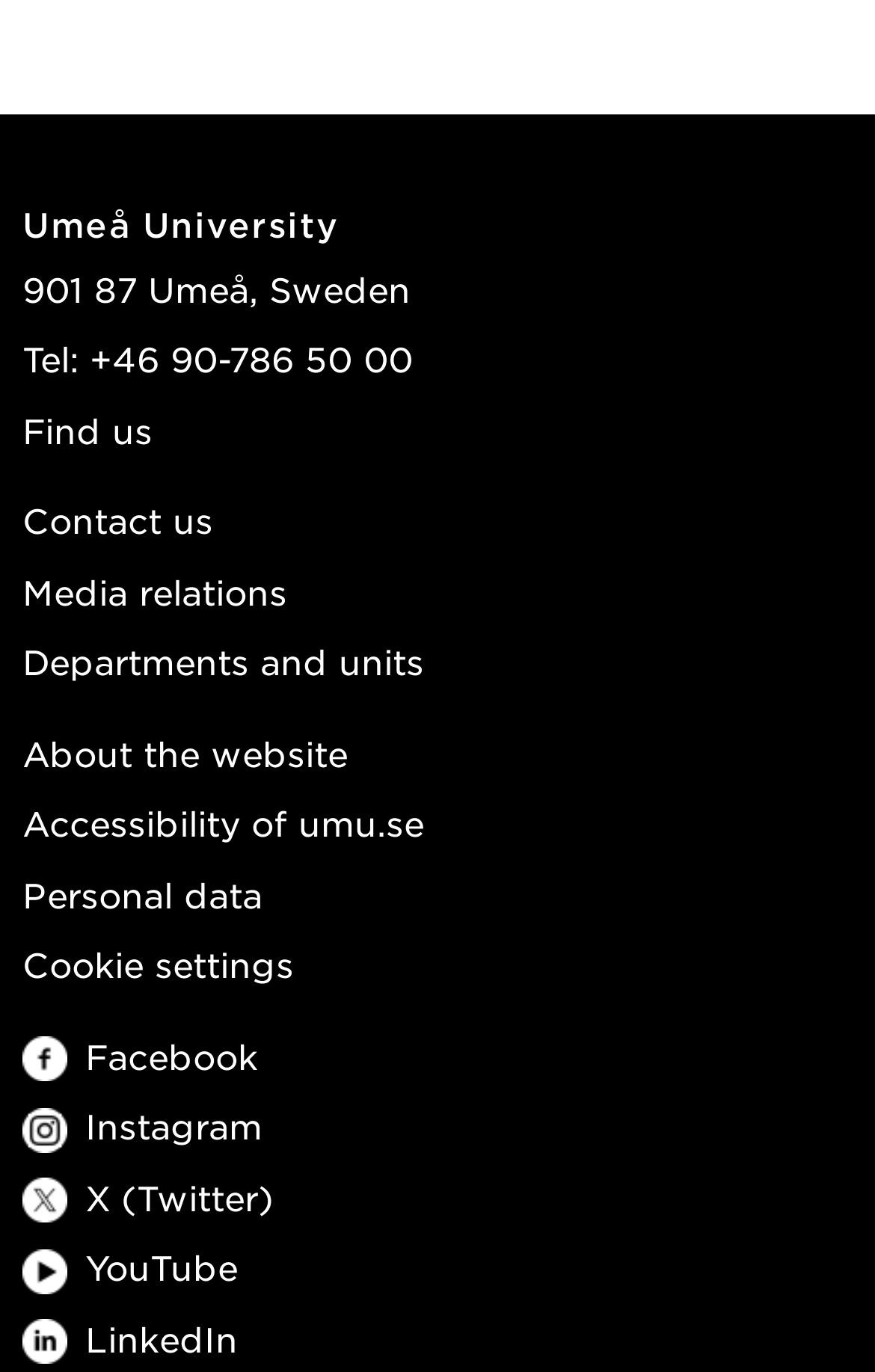Find the bounding box of the element with the following description: "Accessibility of umu.se". The coordinates must be four float numbers between 0 and 1, formatted as [left, top, right, bottom].

[0.026, 0.584, 0.485, 0.615]